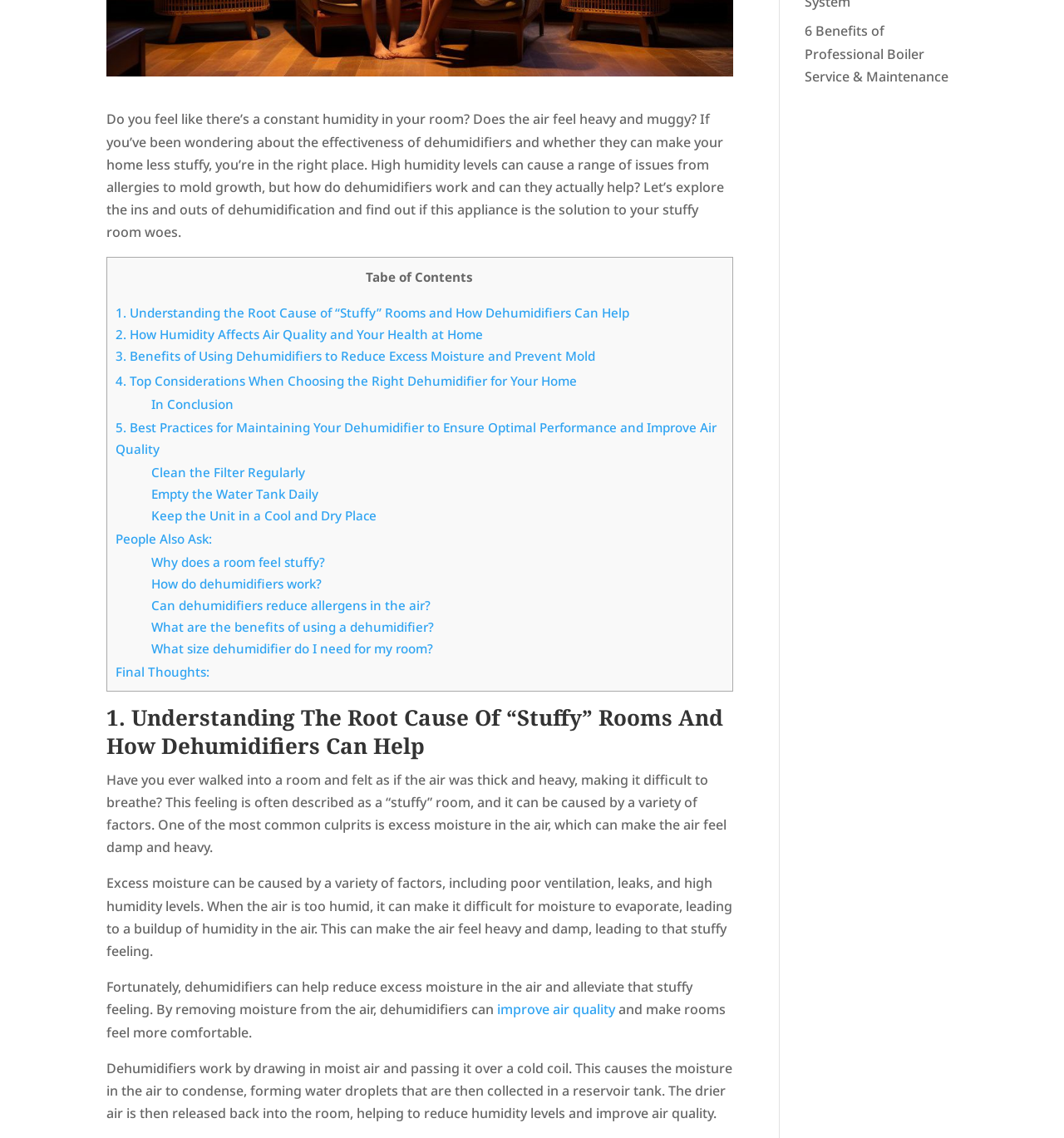Identify the bounding box for the given UI element using the description provided. Coordinates should be in the format (top-left x, top-left y, bottom-right x, bottom-right y) and must be between 0 and 1. Here is the description: People Also Ask:

[0.109, 0.466, 0.199, 0.481]